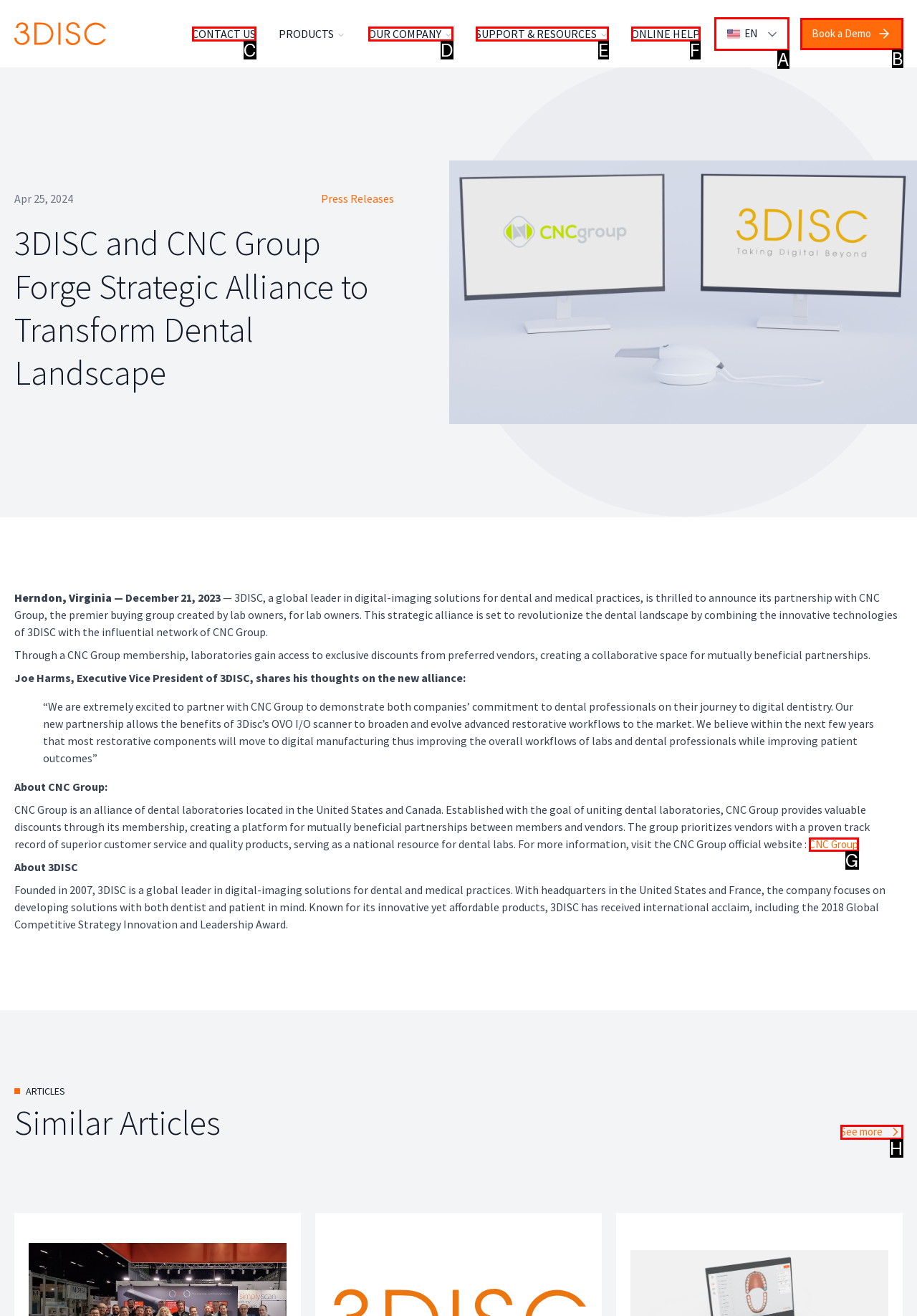Select the letter of the HTML element that best fits the description: Book a Demo
Answer with the corresponding letter from the provided choices.

B